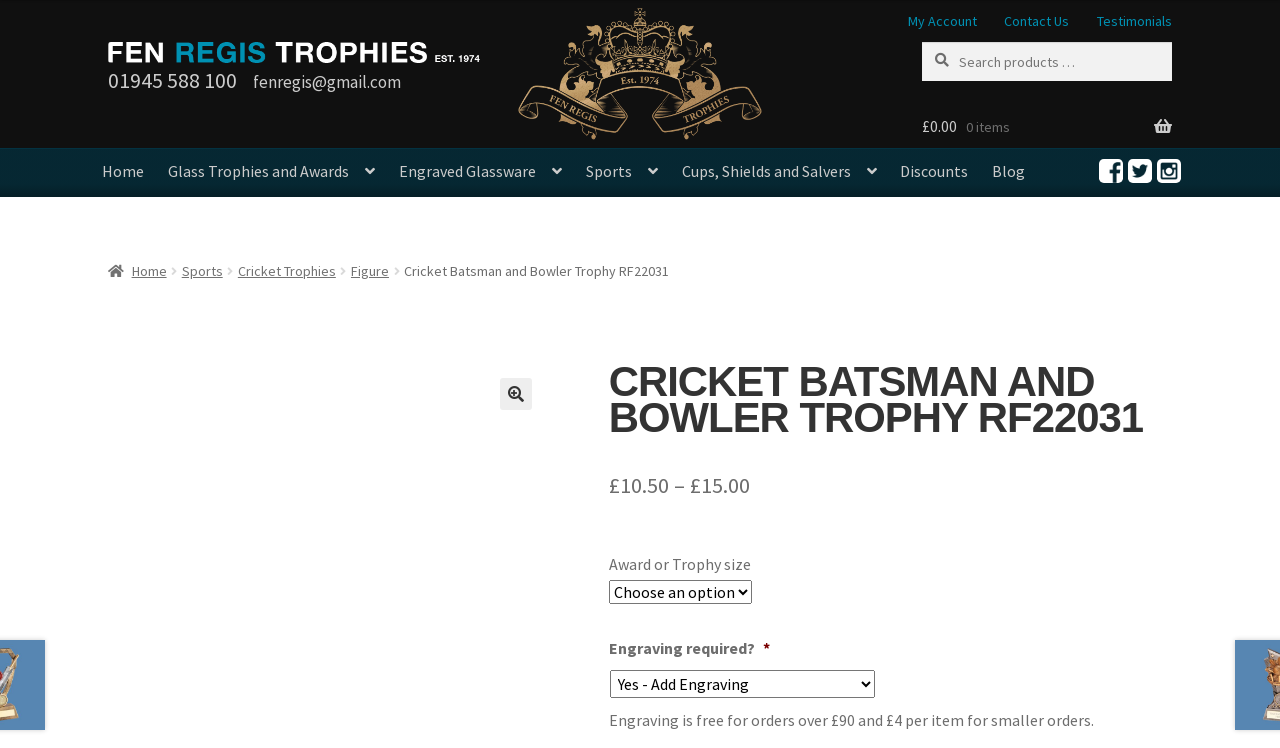What is the price range of the Cricket Batsman and Bowler Trophy?
Based on the image, answer the question with as much detail as possible.

I found the price range by looking at the static text elements with the contents '£10.50' and '£15.00' located near the product description.